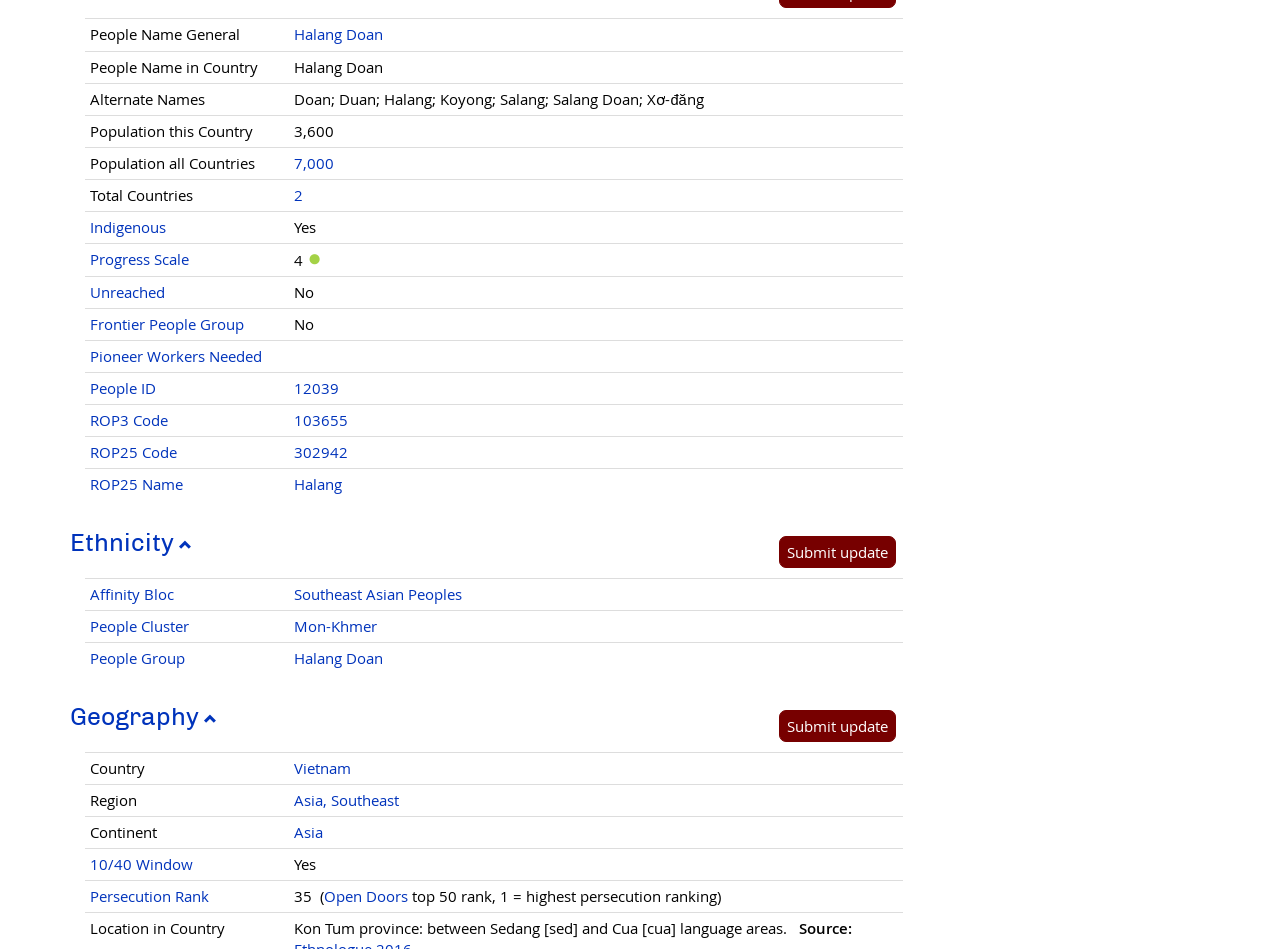Please determine the bounding box coordinates for the element that should be clicked to follow these instructions: "Follow the link to learn more about the population of this country".

[0.23, 0.162, 0.261, 0.182]